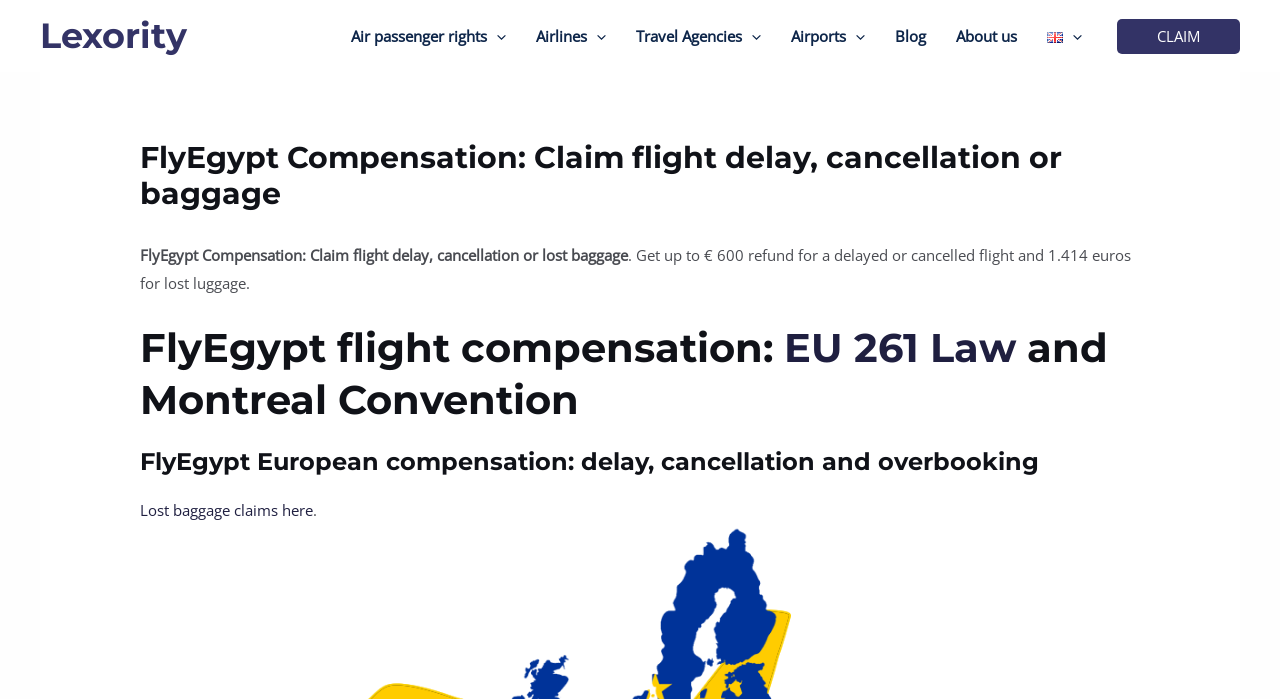How many menu toggles are there in the site navigation?
Using the visual information, respond with a single word or phrase.

5